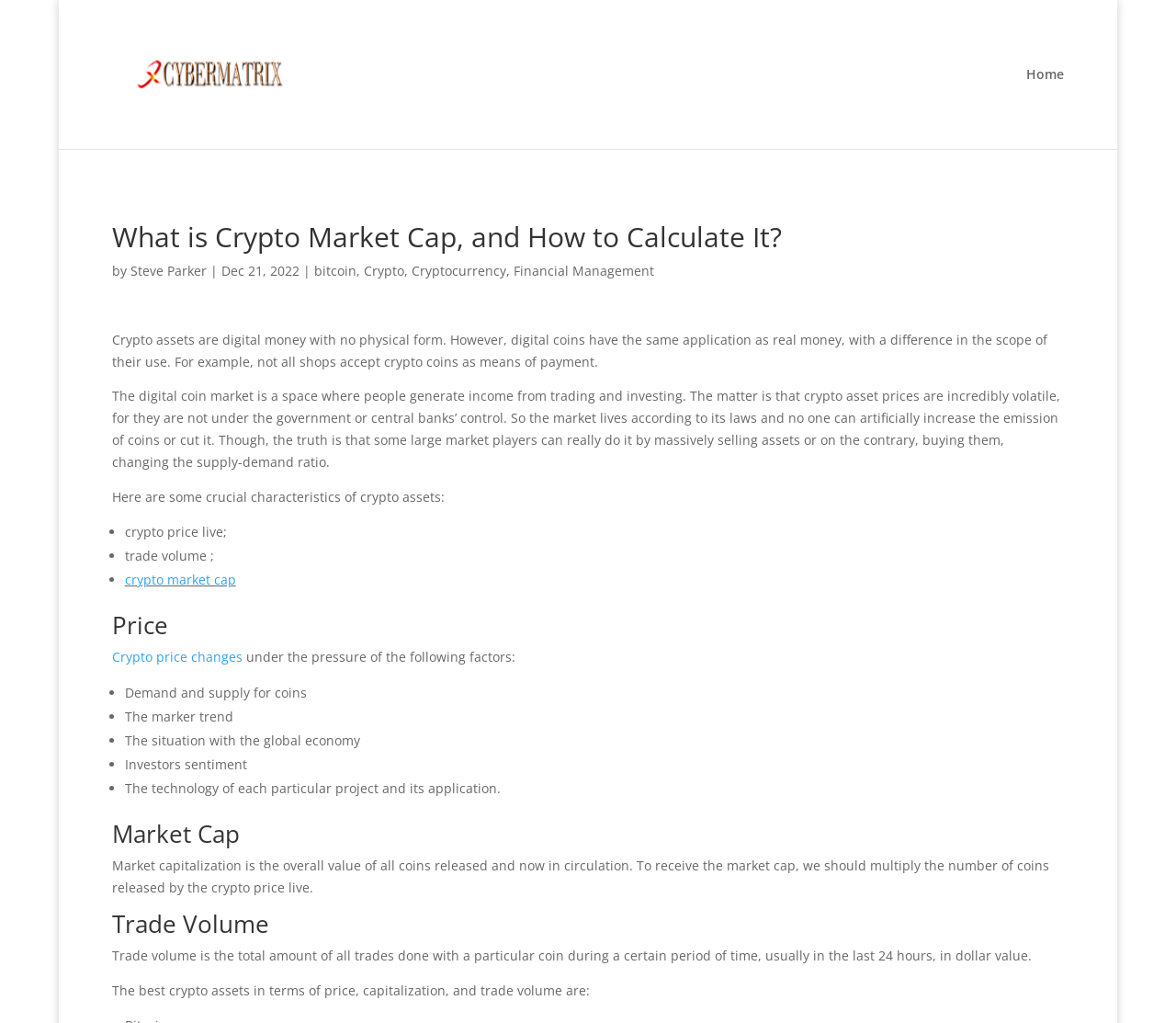What is the purpose of the digital coin market?
Examine the image and give a concise answer in one word or a short phrase.

Generate income from trading and investing